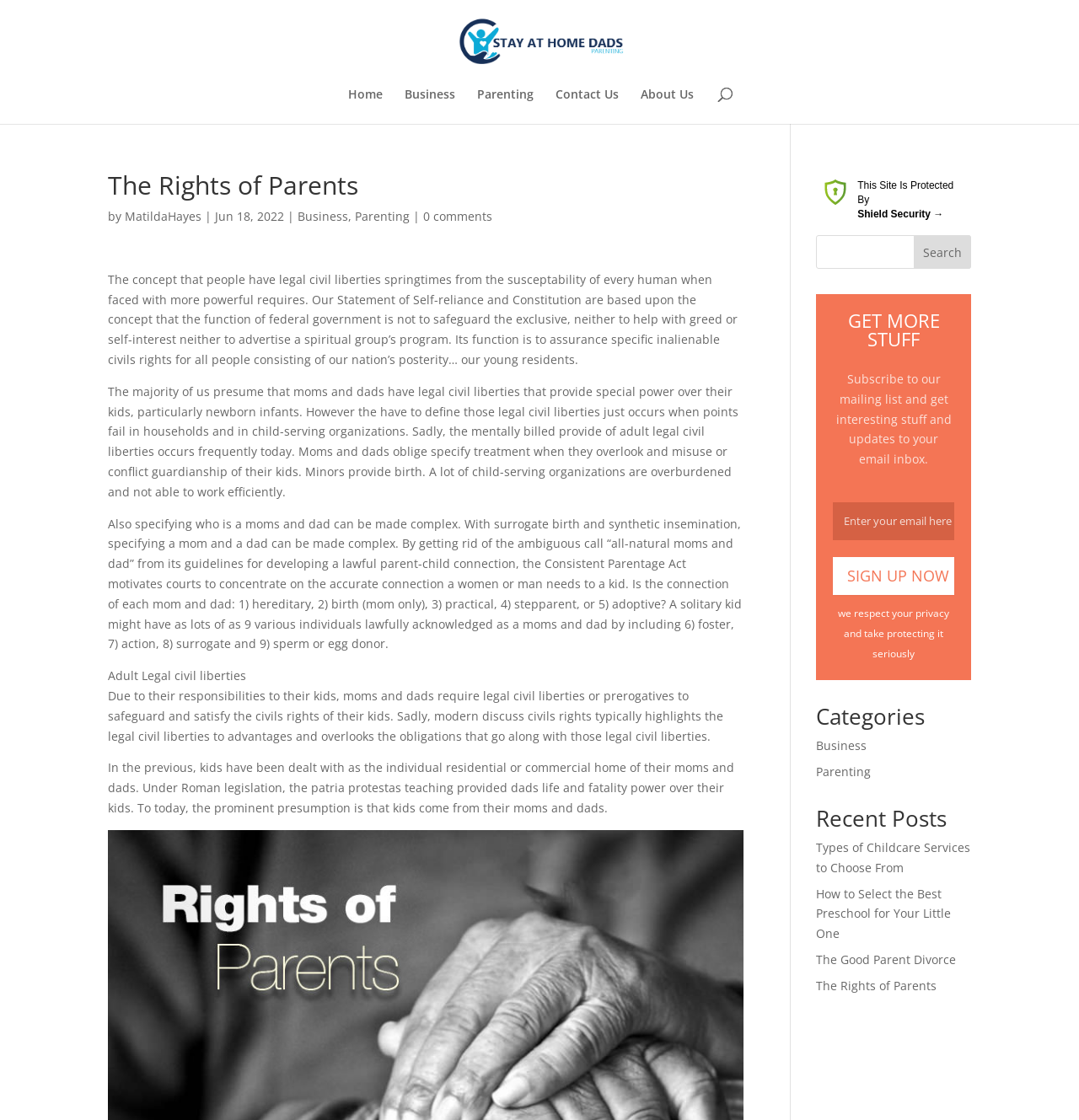Specify the bounding box coordinates of the element's area that should be clicked to execute the given instruction: "View the 'Parenting' category". The coordinates should be four float numbers between 0 and 1, i.e., [left, top, right, bottom].

[0.756, 0.682, 0.807, 0.696]